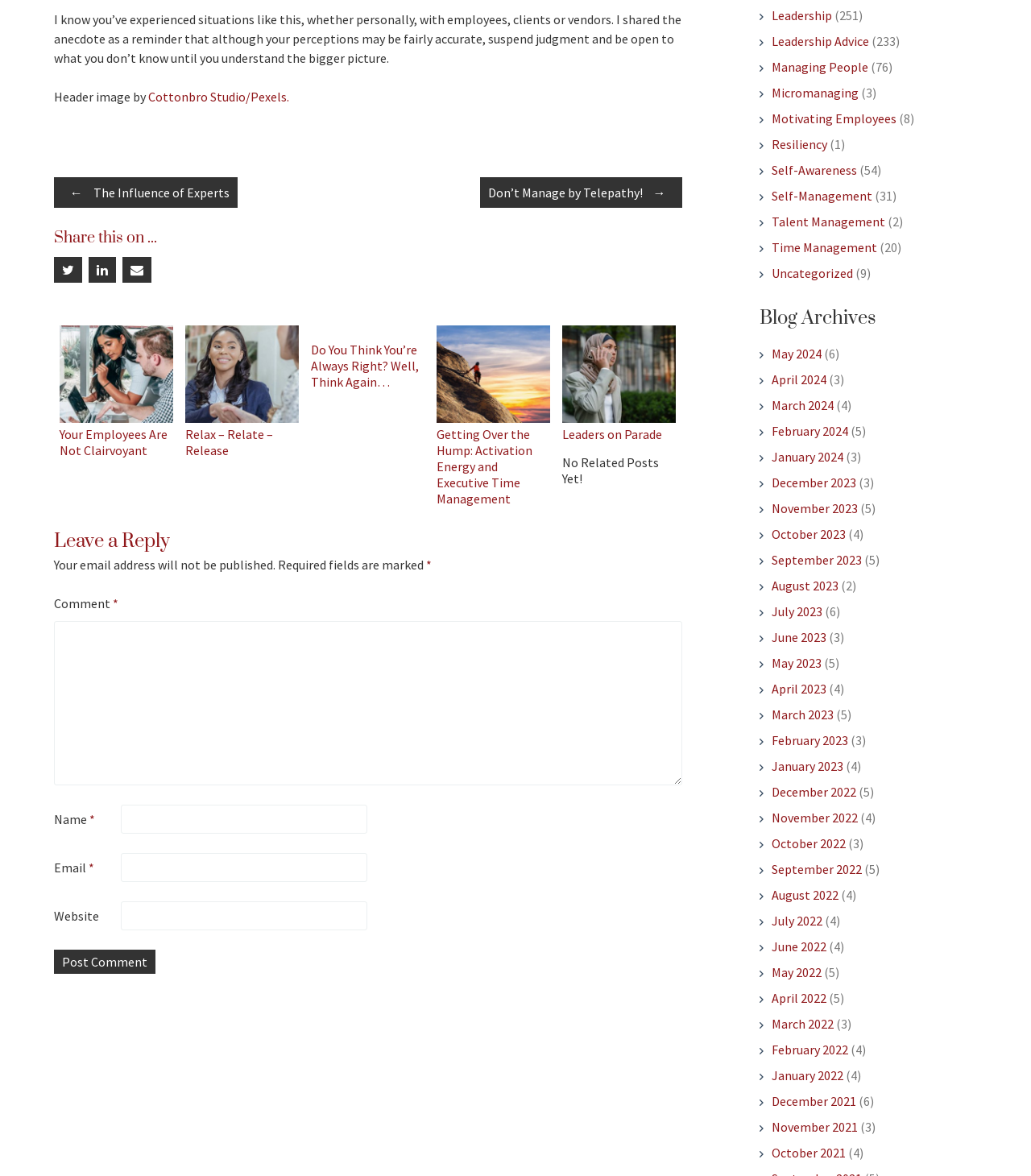Give a short answer to this question using one word or a phrase:
How many categories are listed in the 'Blog Archives' section?

12